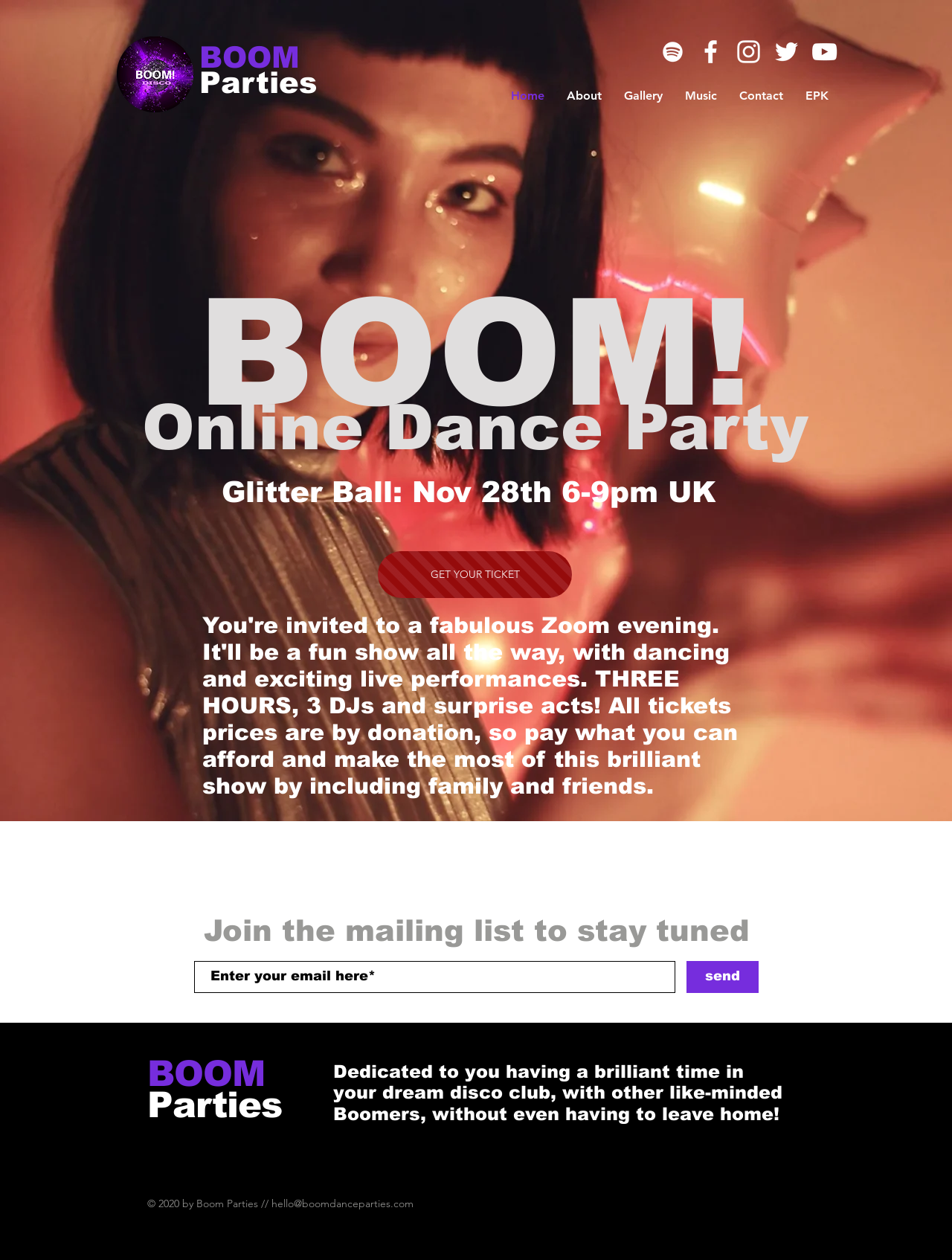Indicate the bounding box coordinates of the clickable region to achieve the following instruction: "Click the 'Contact' navigation link."

[0.765, 0.053, 0.834, 0.099]